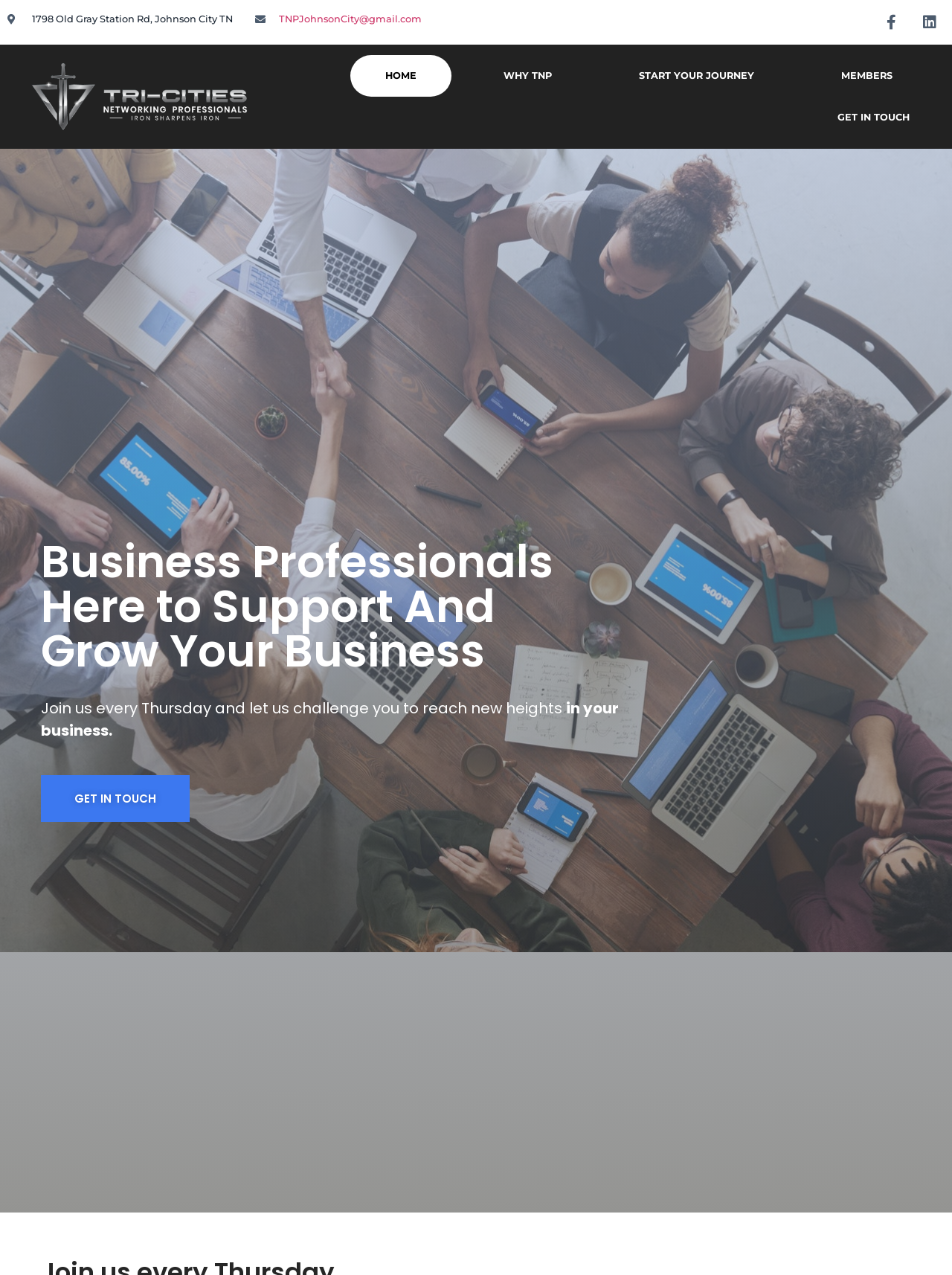Pinpoint the bounding box coordinates of the element to be clicked to execute the instruction: "Send an email to TNPJohnsonCity@gmail.com".

[0.293, 0.011, 0.443, 0.019]